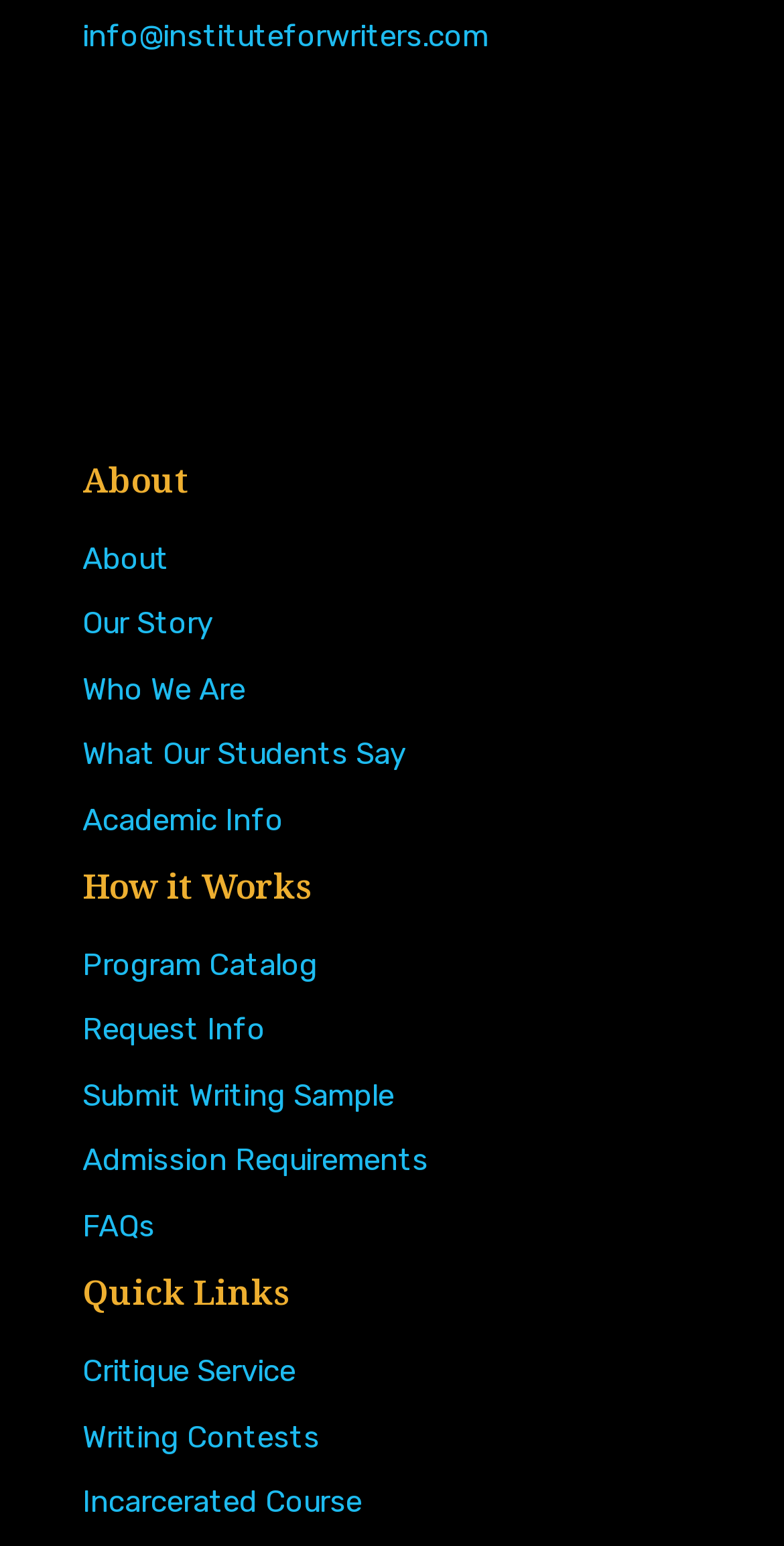What is the purpose of the 'Submit Writing Sample' link?
Please respond to the question with a detailed and well-explained answer.

The link 'Submit Writing Sample' is likely used to allow users to submit their writing samples, possibly for evaluation or admission purposes, based on its position among other links related to academic information and admission requirements.